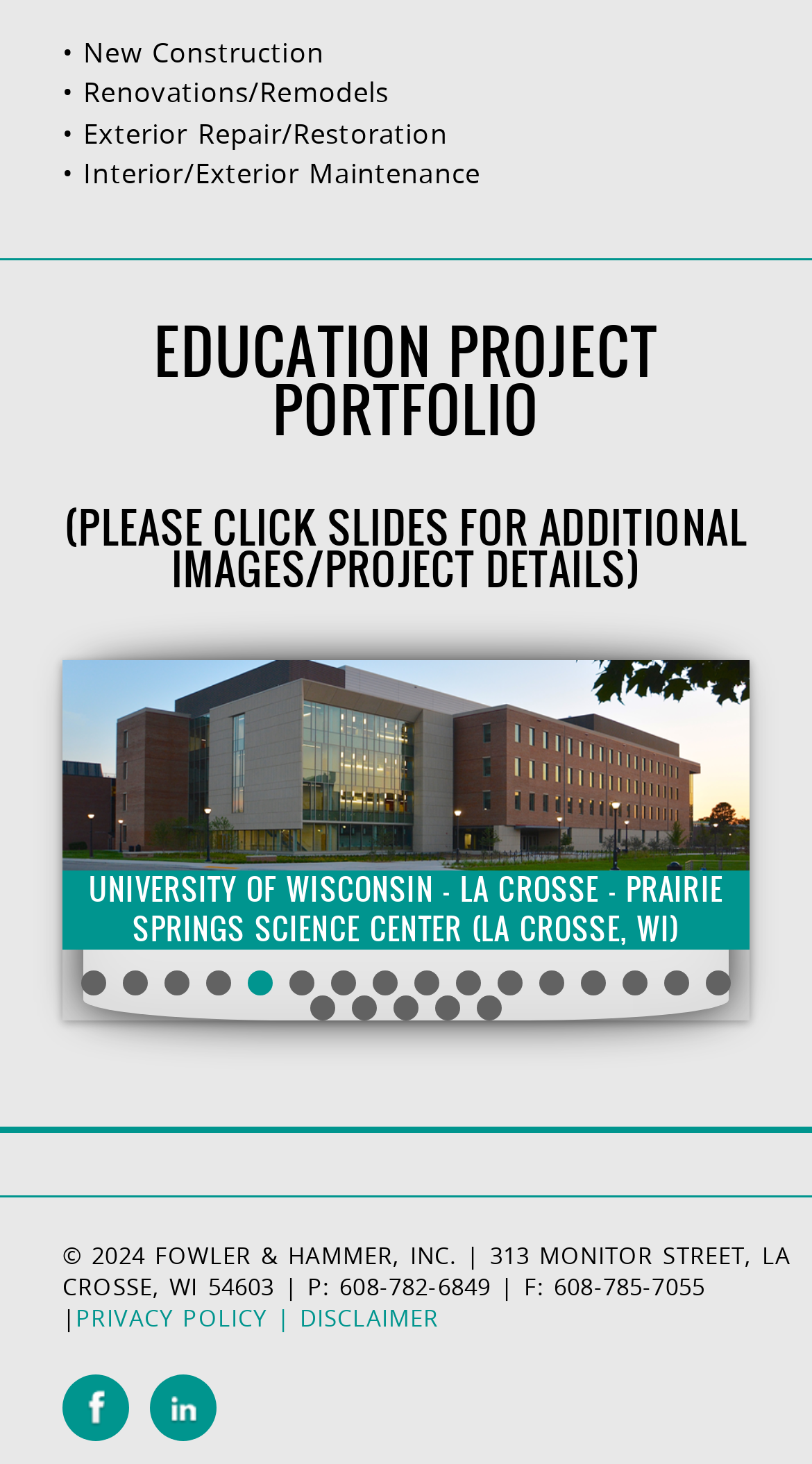Determine the bounding box of the UI element mentioned here: "PRIVACY POLICY | DISCLAIMER". The coordinates must be in the format [left, top, right, bottom] with values ranging from 0 to 1.

[0.093, 0.889, 0.541, 0.91]